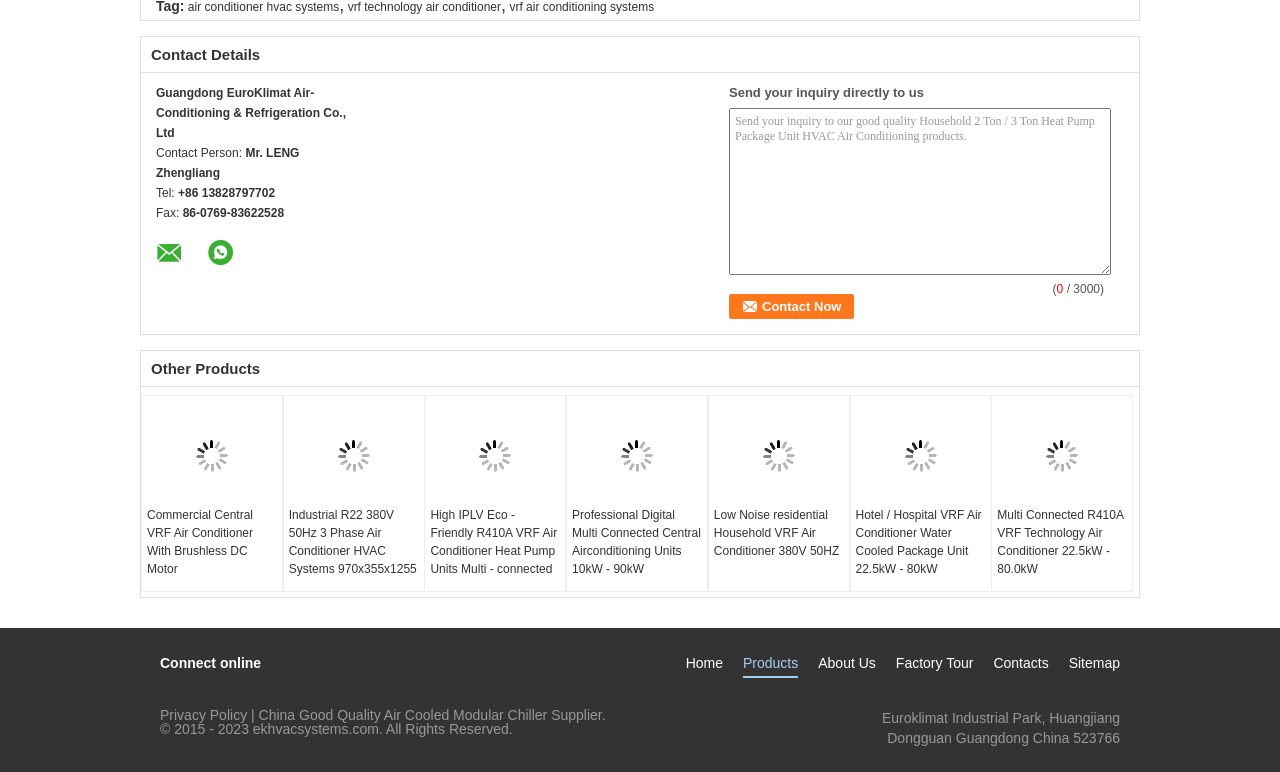What is the company name?
Please interpret the details in the image and answer the question thoroughly.

I found the company name by looking at the StaticText element with the text 'Guangdong EuroKlimat Air-Conditioning & Refrigeration Co., Ltd' which is located at [0.122, 0.111, 0.27, 0.181] and has an ID of 388.